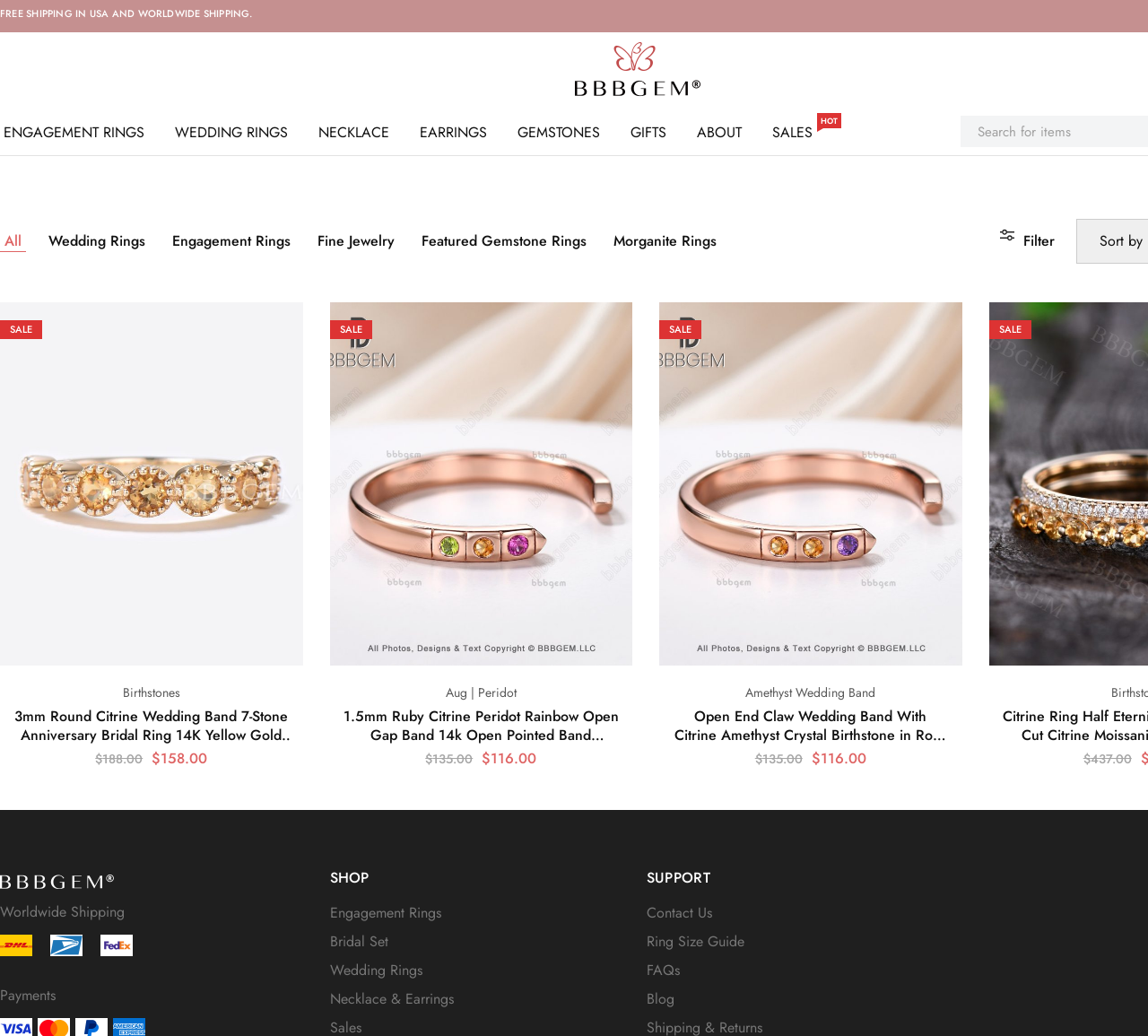From the screenshot, find the bounding box of the UI element matching this description: "Wedding Rings". Supply the bounding box coordinates in the form [left, top, right, bottom], each a float between 0 and 1.

[0.038, 0.222, 0.13, 0.244]